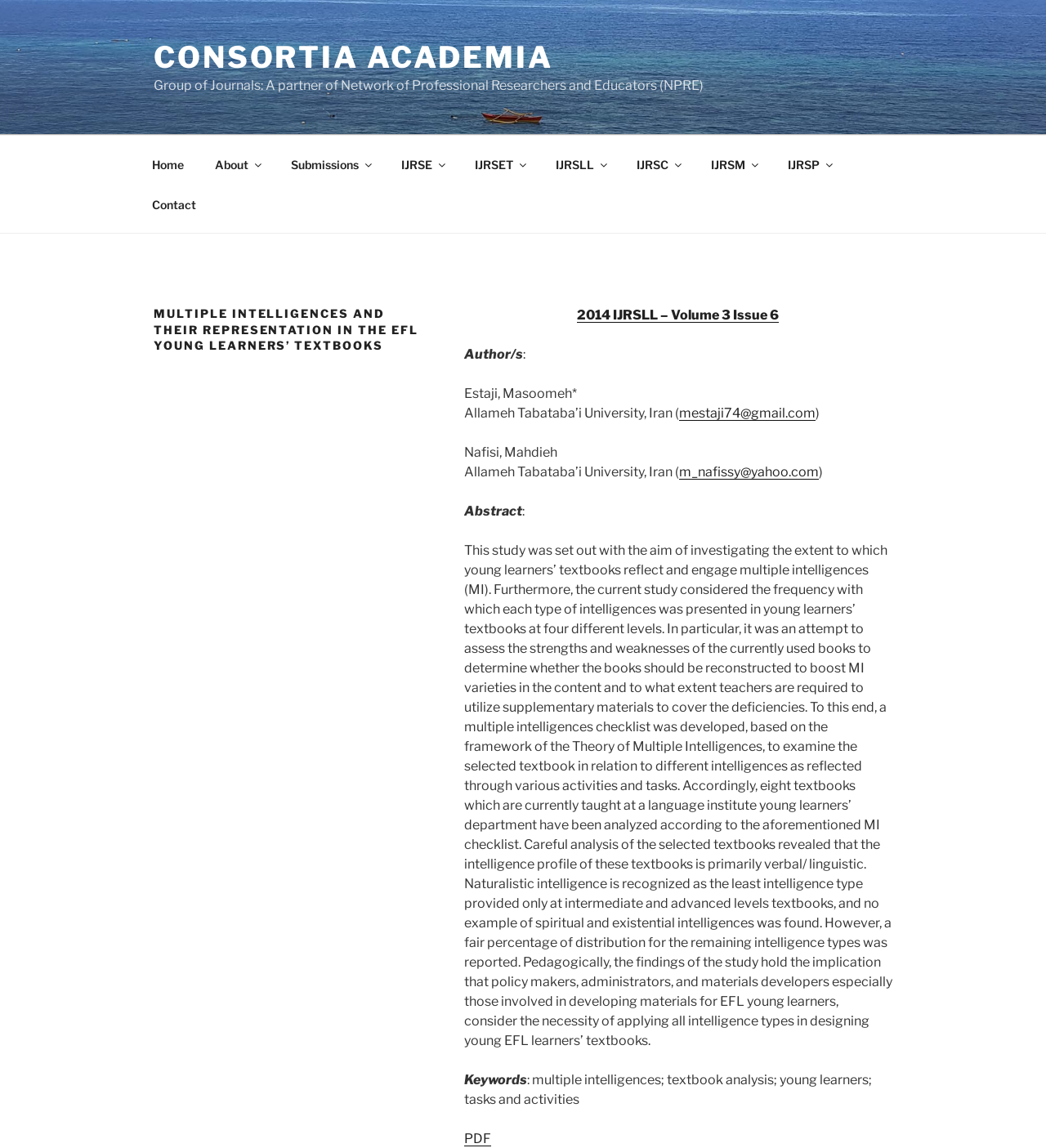How many links are in the top menu?
Give a detailed explanation using the information visible in the image.

I counted the number of links in the top menu navigation bar, which are 'Home', 'About', 'Submissions', 'IJRSE', 'IJRSET', 'IJRSLL', 'IJRSC', 'IJRSM', and 'Contact'.